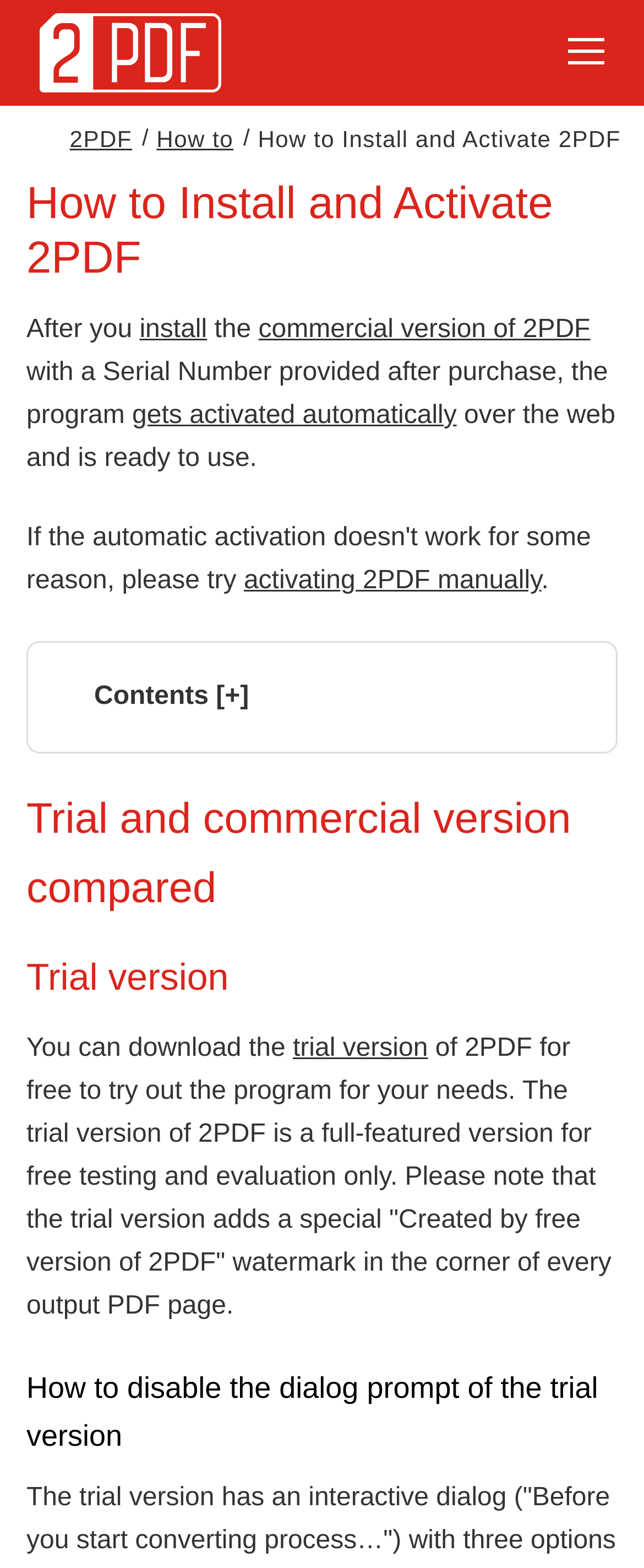Please analyze the image and provide a thorough answer to the question:
What is the name of the software being installed?

The name of the software being installed is 2PDF, which is mentioned in the link '2PDF' at the top of the page and also in the image '2PDF' with the same bounding box coordinates.